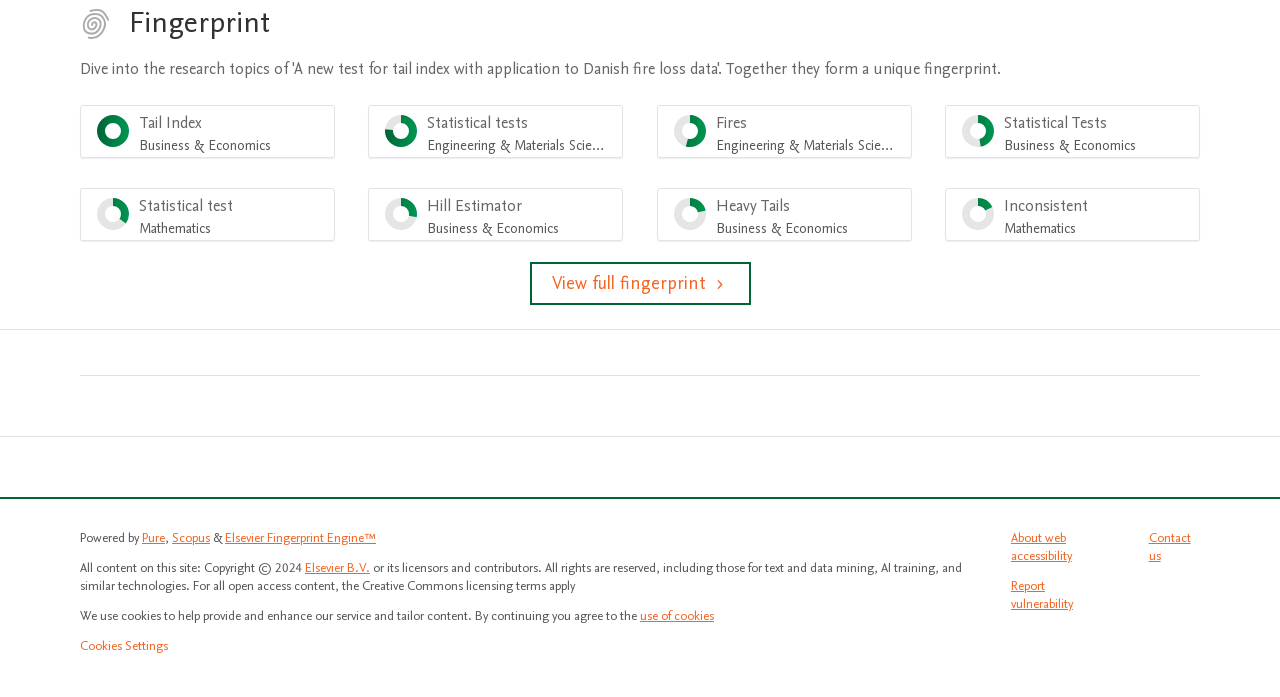Could you indicate the bounding box coordinates of the region to click in order to complete this instruction: "Contact us".

[0.897, 0.759, 0.93, 0.811]